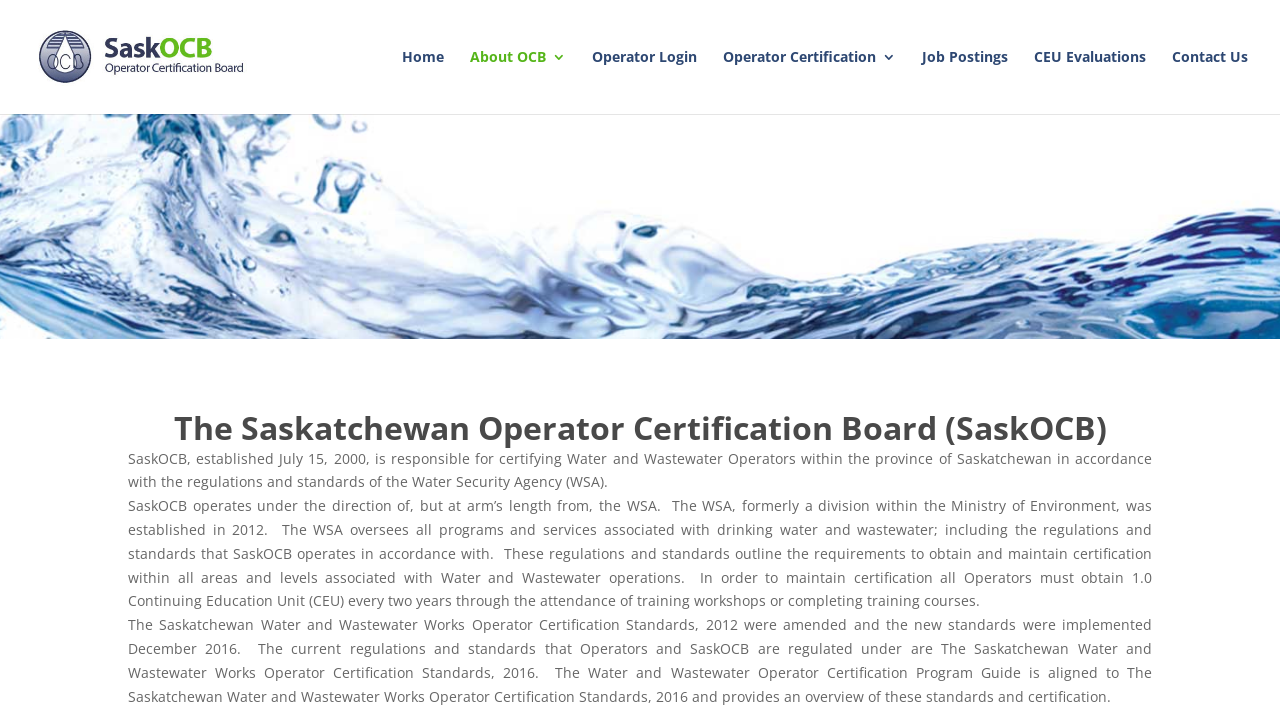Provide a comprehensive description of the webpage.

The webpage is about the Saskatchewan Operator Certification Board (SaskOCB). At the top left, there is a logo image of SaskOCB, accompanied by a link with the same name. To the right of the logo, there is a navigation menu consisting of seven links: Home, About OCB 3, Operator Login, Operator Certification 3, Job Postings, CEU Evaluations, and Contact Us.

Below the navigation menu, there is a section that provides information about SaskOCB. It starts with a heading that reads "The Saskatchewan Operator Certification Board (SaskOCB)". This is followed by three paragraphs of text that describe the purpose and responsibilities of SaskOCB, including its establishment, operation, and certification standards for Water and Wastewater Operators in Saskatchewan. The text also mentions the Water Security Agency (WSA) and its role in regulating the certification process.